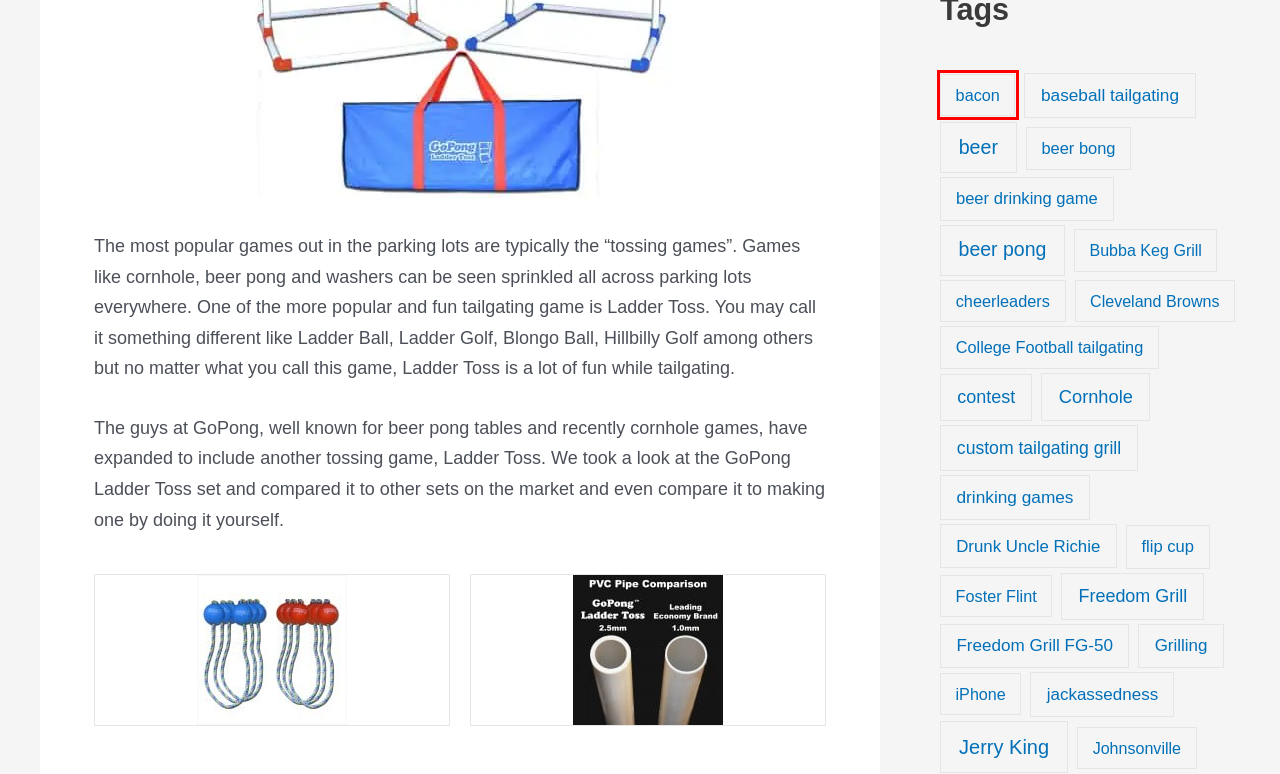Analyze the given webpage screenshot and identify the UI element within the red bounding box. Select the webpage description that best matches what you expect the new webpage to look like after clicking the element. Here are the candidates:
A. beer | Tailgating Ideas
B. cheerleaders | Tailgating Ideas
C. Freedom Grill | Tailgating Ideas
D. Cornhole | Tailgating Ideas
E. College Football tailgating | Tailgating Ideas
F. beer drinking game | Tailgating Ideas
G. baseball tailgating | Tailgating Ideas
H. bacon | Tailgating Ideas

H